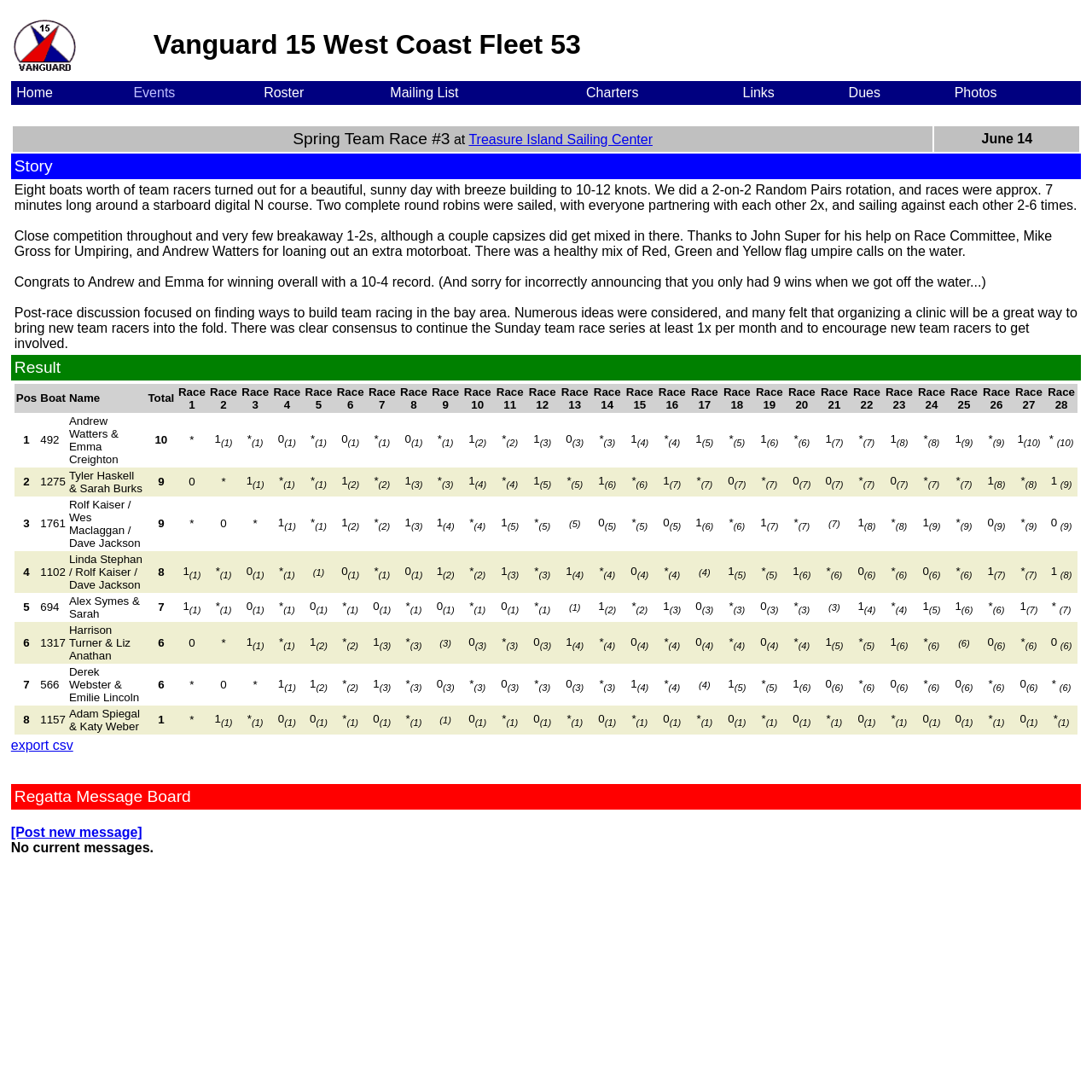Answer briefly with one word or phrase:
What is the purpose of the post-race discussion?

To build team racing in the bay area